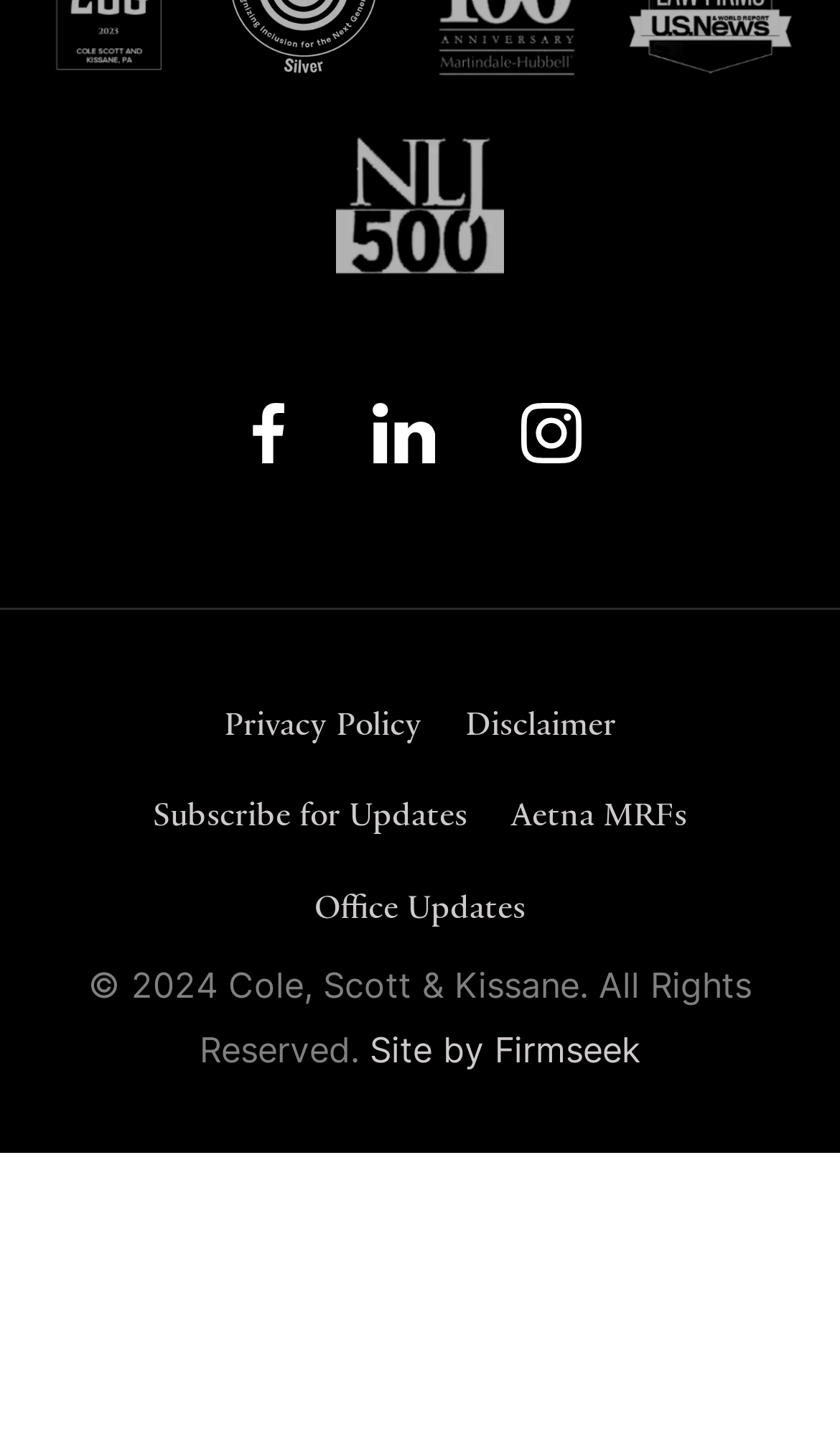Locate and provide the bounding box coordinates for the HTML element that matches this description: "Privacy Policy".

[0.267, 0.49, 0.503, 0.519]